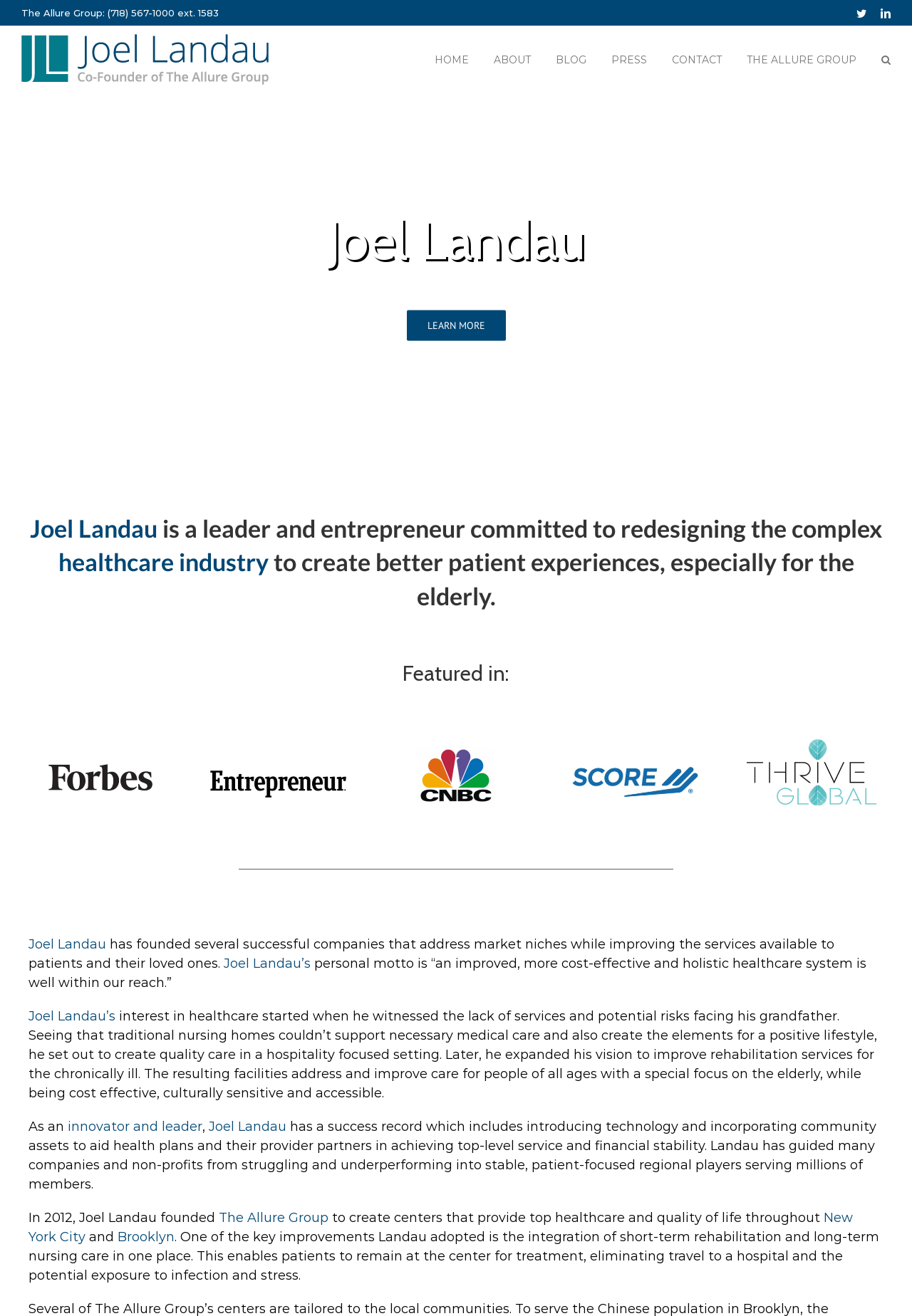Answer the question with a single word or phrase: 
What is the phone number of The Allure Group?

(718) 567-1000 ext. 1583